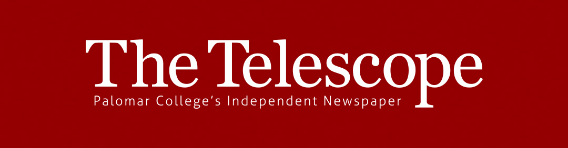Please provide a comprehensive response to the question based on the details in the image: What is the focus of 'The Telescope'?

The focus of 'The Telescope' is providing news and information to the college community because the caption states that the newspaper's focus is on 'providing relevant news and information to the college community', highlighting its role as a vital resource for students and faculty alike.